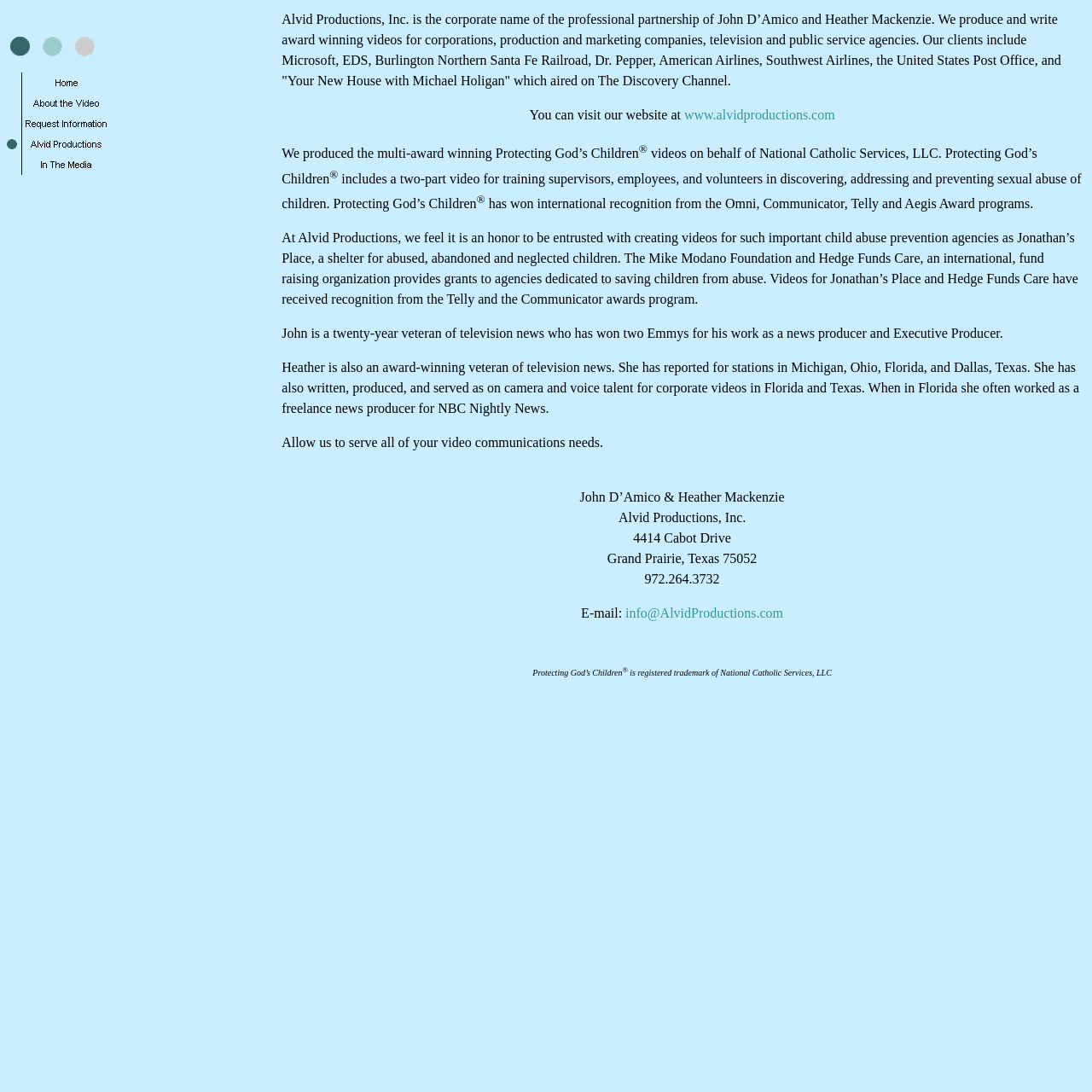Describe all significant elements and features of the webpage.

The webpage is for Alvid Productions, a professional partnership of John D'Amico and Heather Mackenzie that produces and writes award-winning videos for various clients. 

At the top of the page, there is a navigation menu with links to "Home", "About the Video", "Request Information", "Alvid Productions", and "In The Media". Each link has an accompanying image. 

Below the navigation menu, there is a large block of text that describes the company's services and achievements. The text is divided into several paragraphs, with some sections highlighted in superscript. The company's clients, including Microsoft, EDS, and American Airlines, are listed, as well as the awards they have won for their videos. The text also mentions the company's work with child abuse prevention agencies, such as Jonathan's Place and Hedge Funds Care.

On the right side of the page, there is a section with the company's contact information, including their address, phone number, and email. There is also a link to their website, www.alvidproductions.com.

Throughout the page, there are several images, including a logo for Alvid Productions and icons for the navigation menu links. The overall layout is organized, with clear headings and concise text.